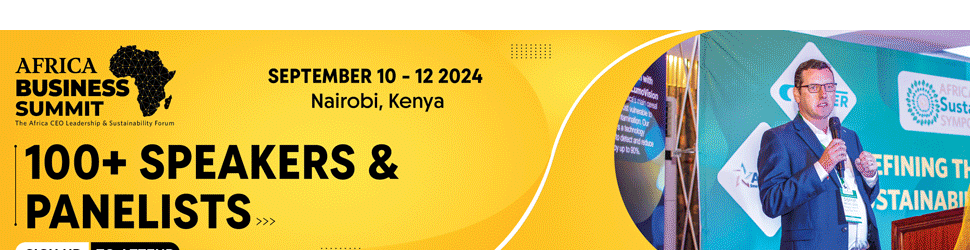Refer to the image and answer the question with as much detail as possible: What is the expected number of speakers and panelists at the summit?

The caption explicitly states that the summit promises to attract over 100 speakers and panelists, indicating a significant number of influential individuals participating in the event.